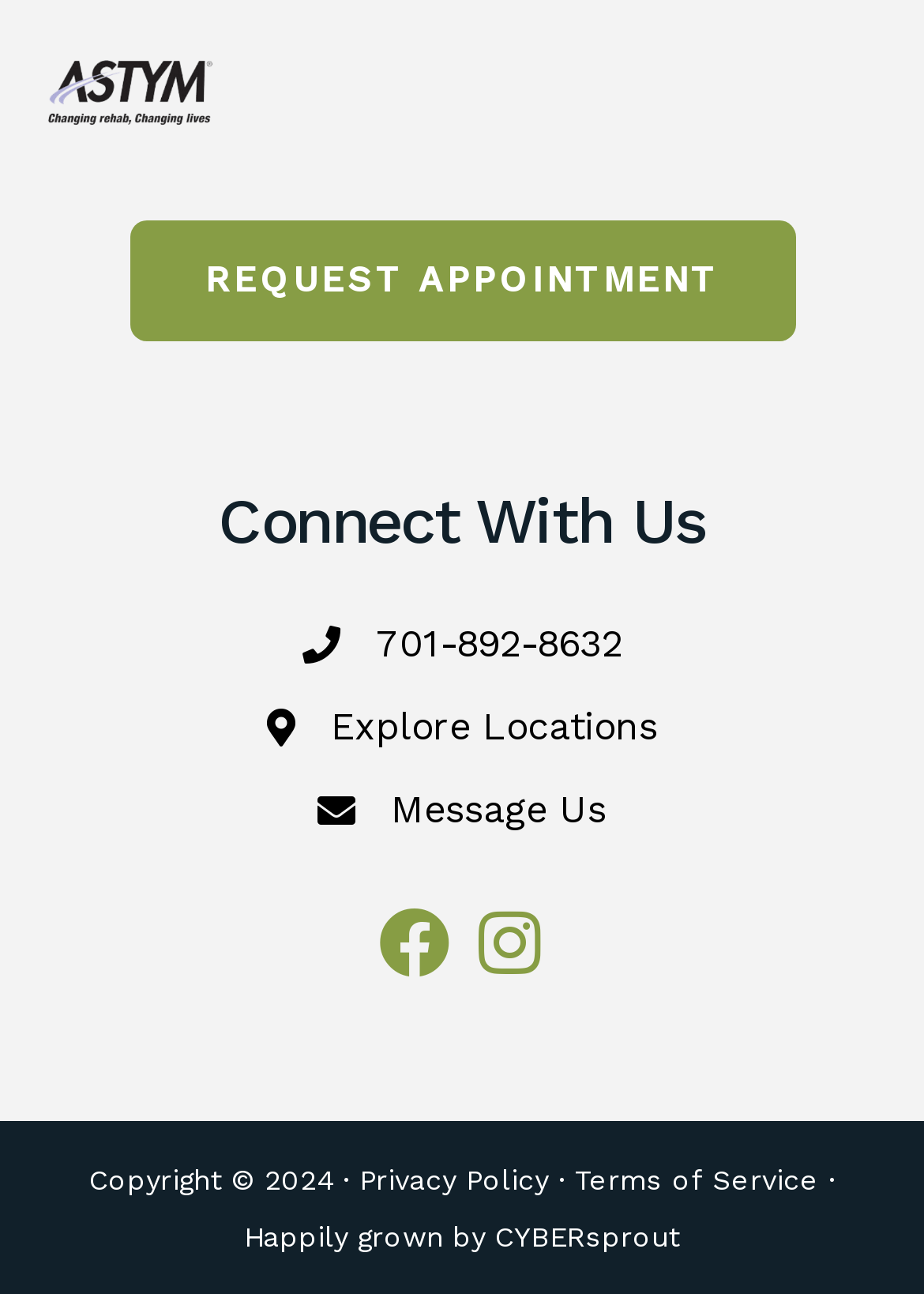What is the purpose of the button?
Use the information from the screenshot to give a comprehensive response to the question.

The button element has a StaticText child element with the text 'REQUEST APPOINTMENT', indicating that the purpose of the button is to request an appointment.